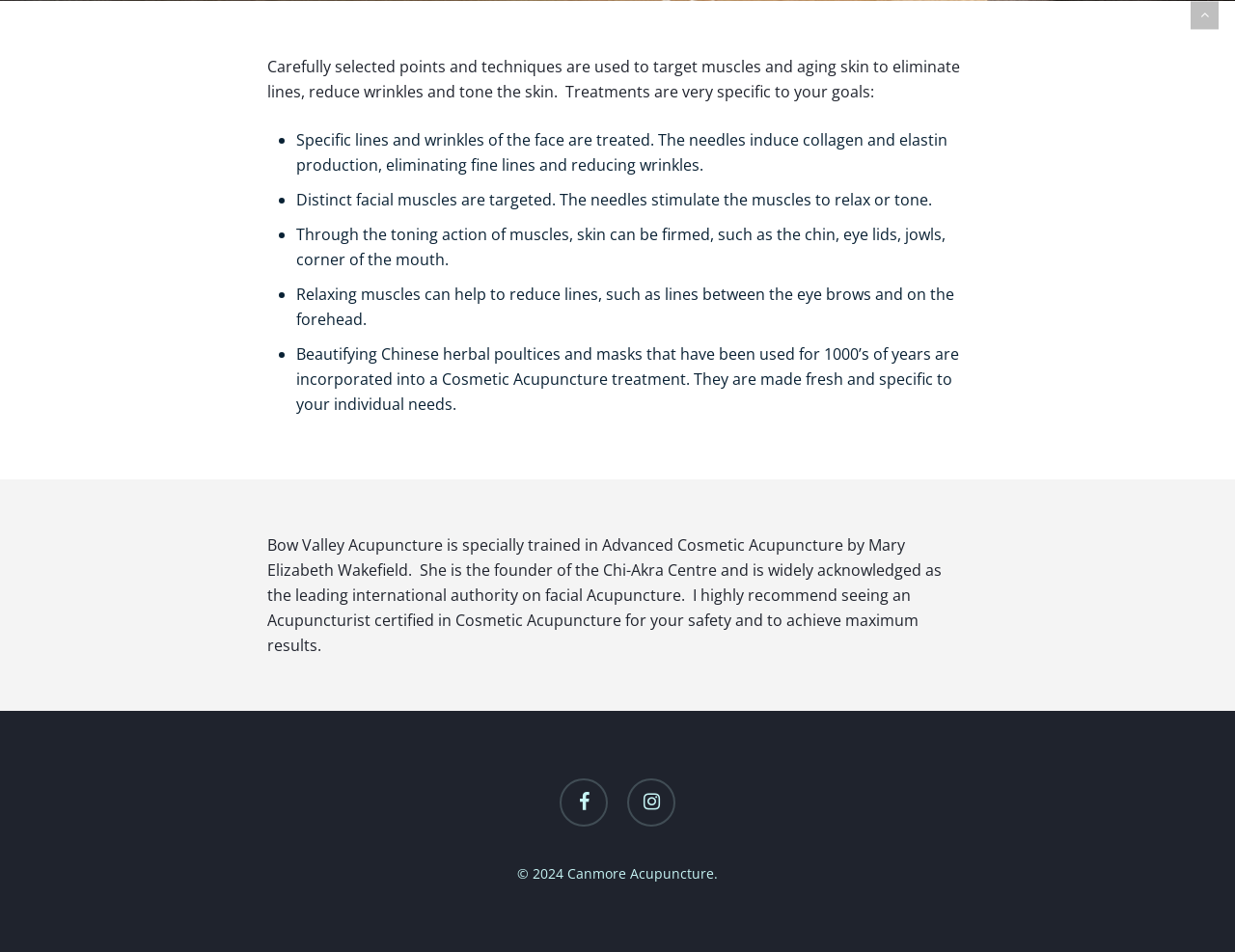Who is the founder of the Chi-Akra Centre?
Ensure your answer is thorough and detailed.

According to the text, Mary Elizabeth Wakefield is the founder of the Chi-Akra Centre and is widely acknowledged as the leading international authority on facial Acupuncture.